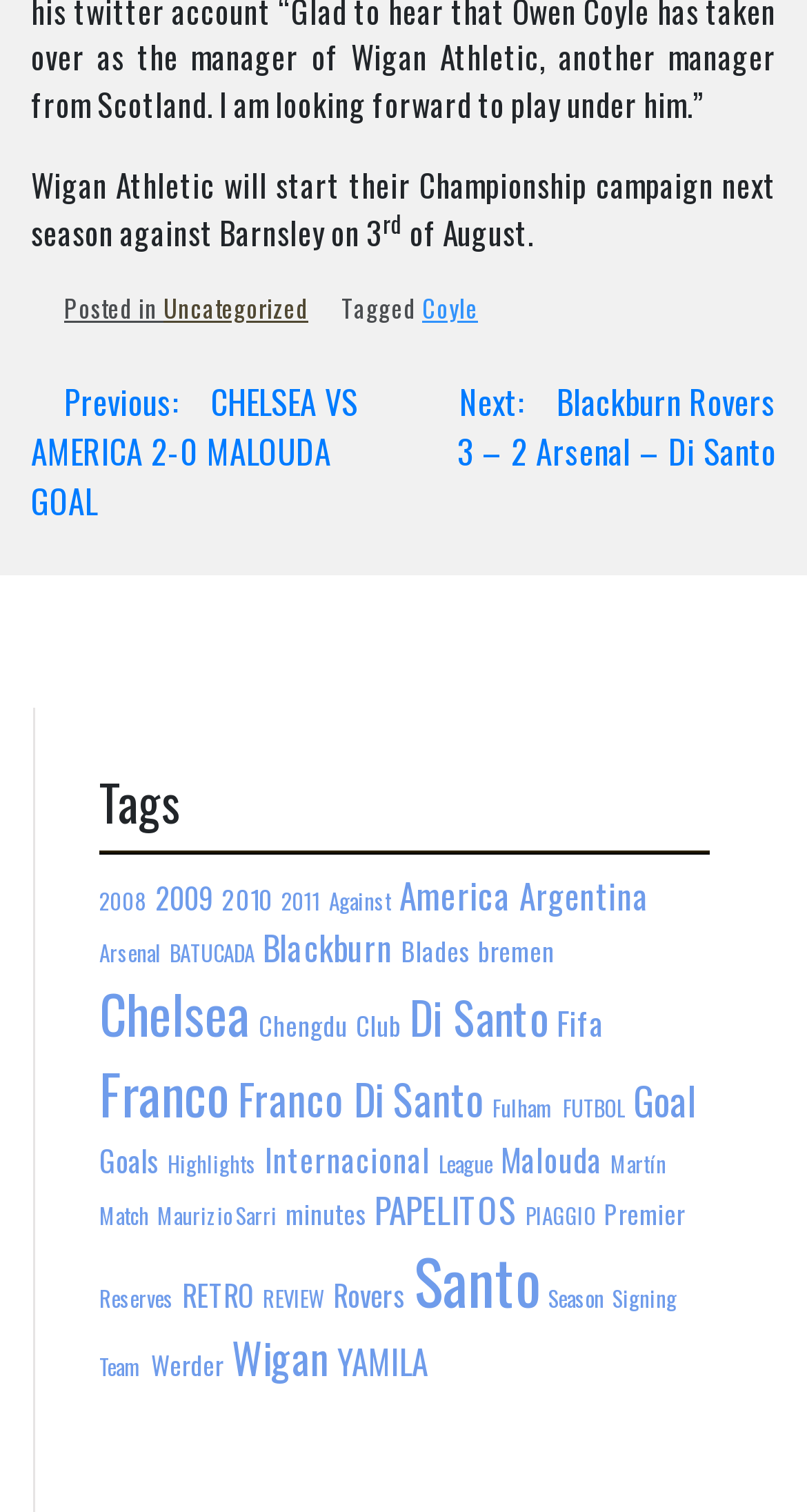Can you show the bounding box coordinates of the region to click on to complete the task described in the instruction: "Click on the 'Uncategorized' link"?

[0.203, 0.191, 0.382, 0.214]